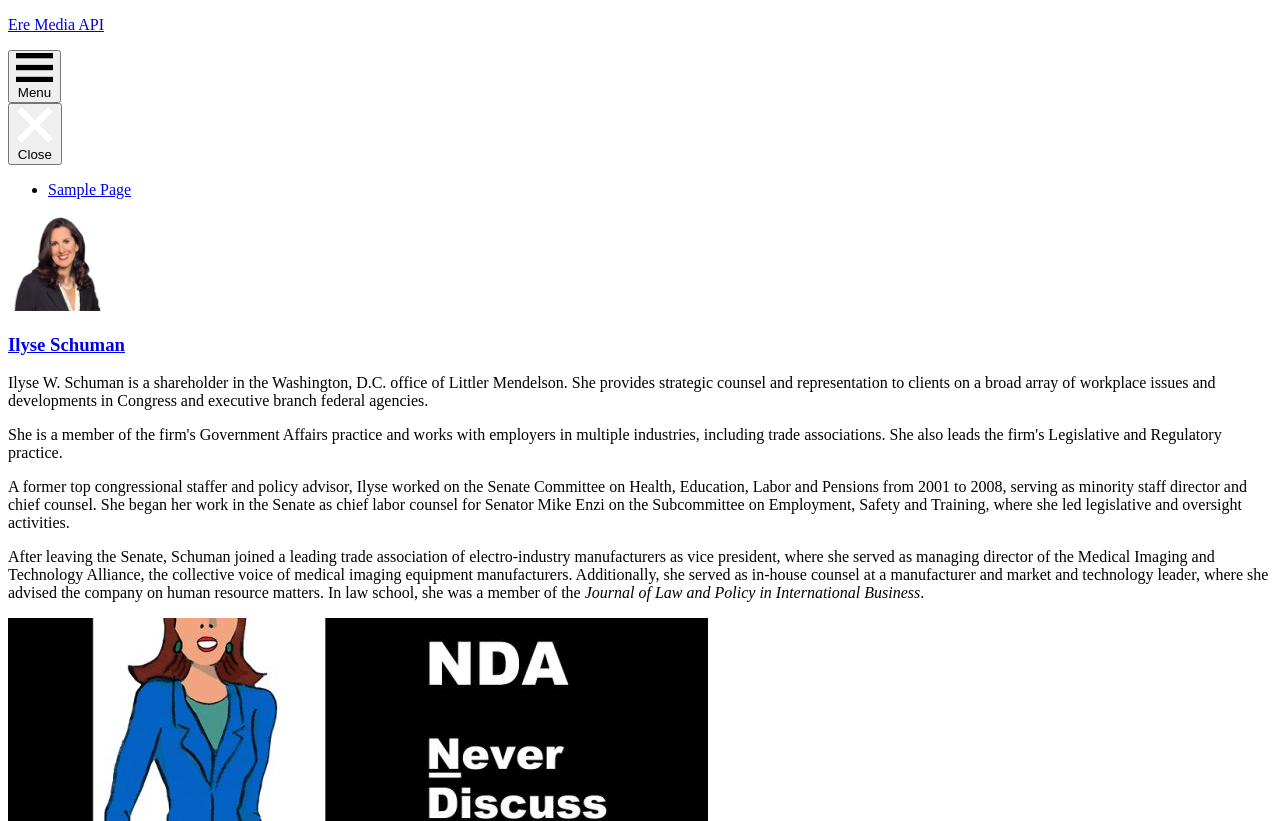Use a single word or phrase to answer the question: What is Ilyse Schuman's profession?

Lawyer